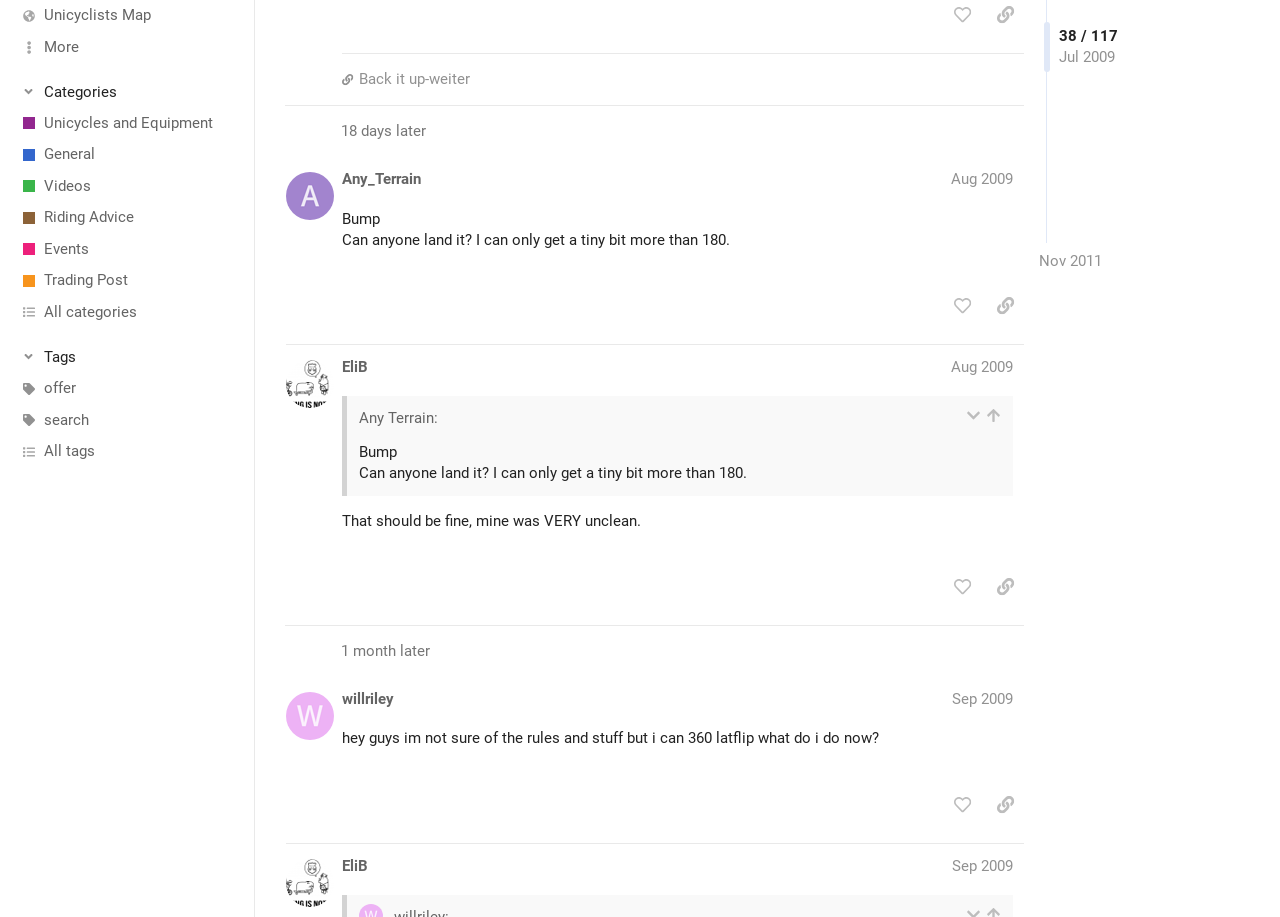How many posts are on this page?
Look at the image and provide a short answer using one word or a phrase.

5